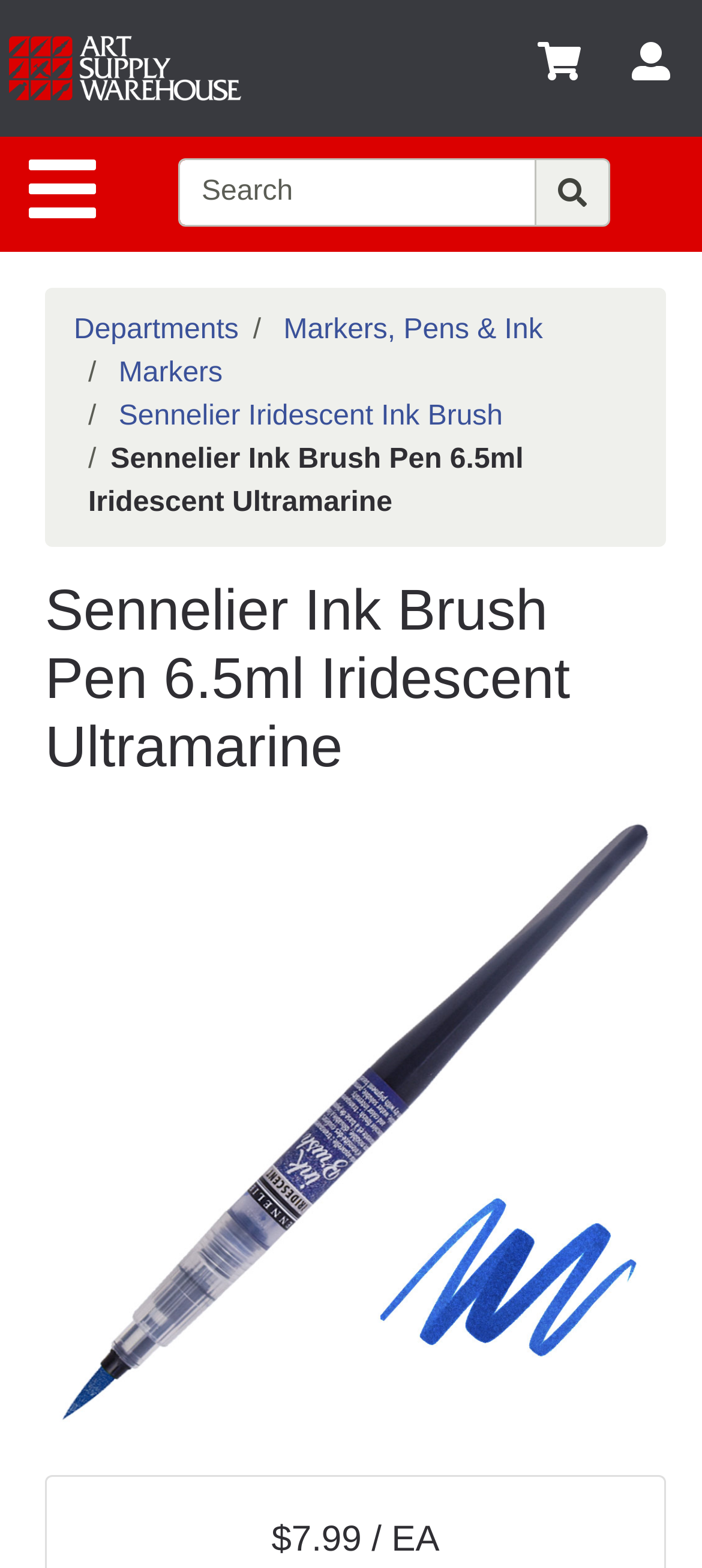Locate the bounding box coordinates of the element that should be clicked to fulfill the instruction: "View shopping cart".

[0.766, 0.033, 0.827, 0.053]